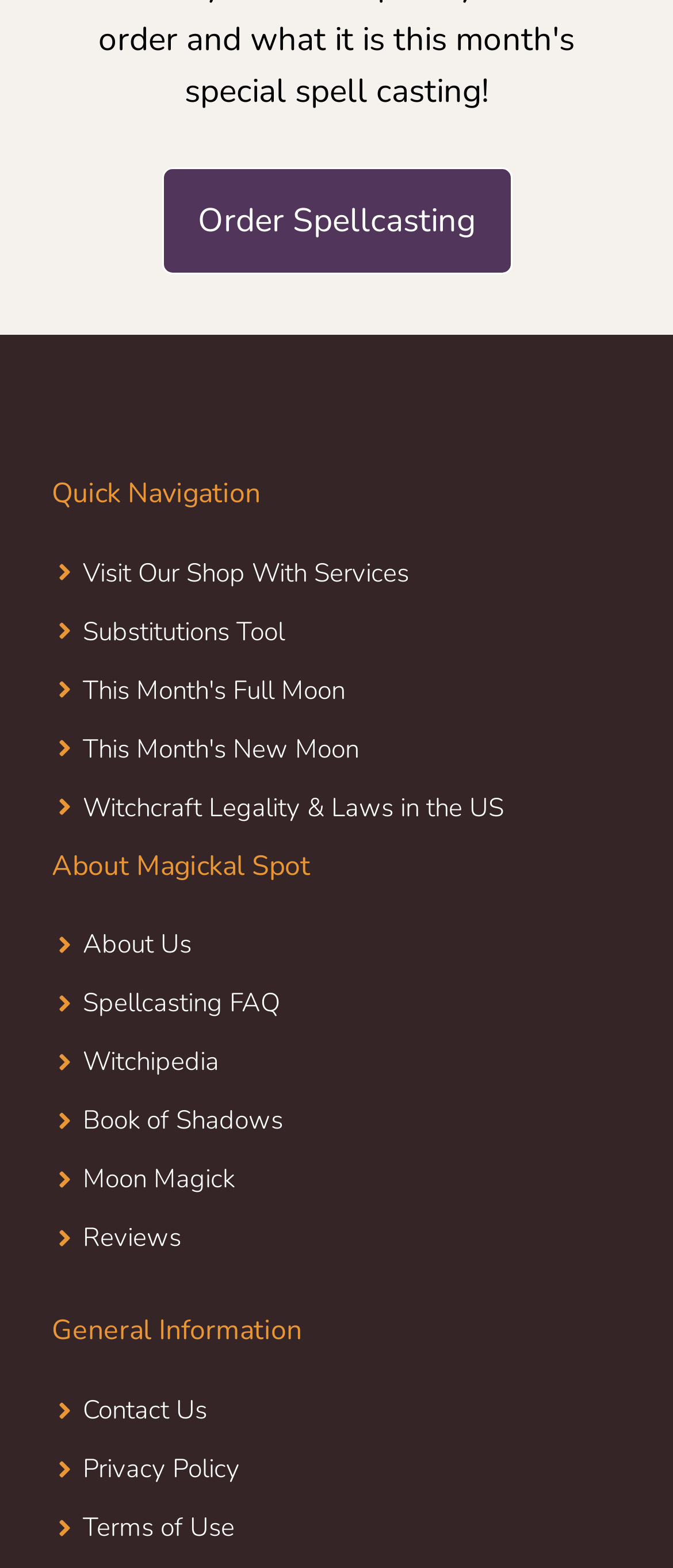What is the last link under 'General Information'?
Based on the image, answer the question in a detailed manner.

The last link under the 'General Information' heading is 'Terms of Use', which is located at the bottom of the webpage, indicated by its bounding box coordinates [0.123, 0.963, 0.349, 0.985].